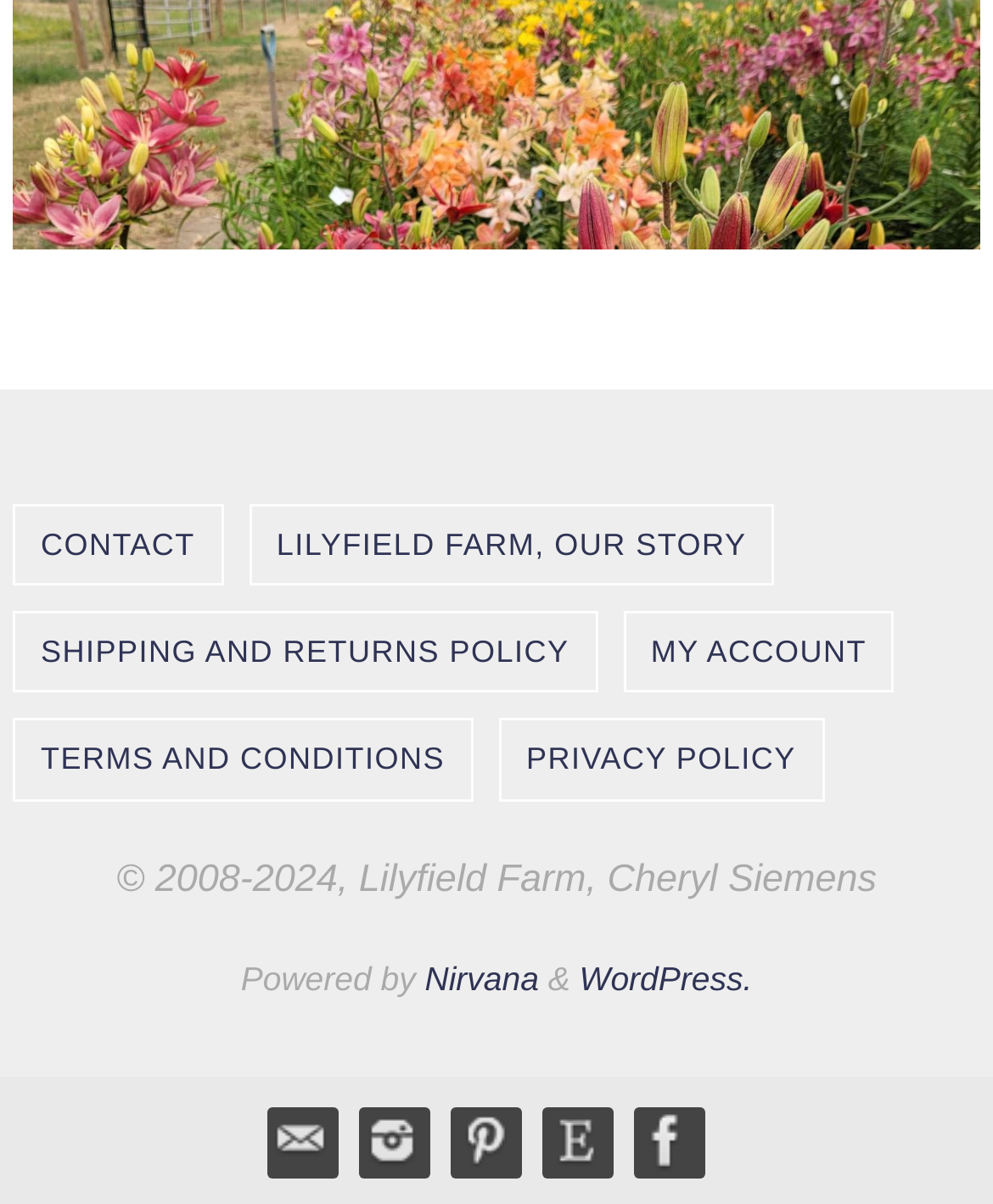Please identify the bounding box coordinates of the clickable area that will fulfill the following instruction: "visit Etsy". The coordinates should be in the format of four float numbers between 0 and 1, i.e., [left, top, right, bottom].

[0.546, 0.92, 0.613, 0.975]